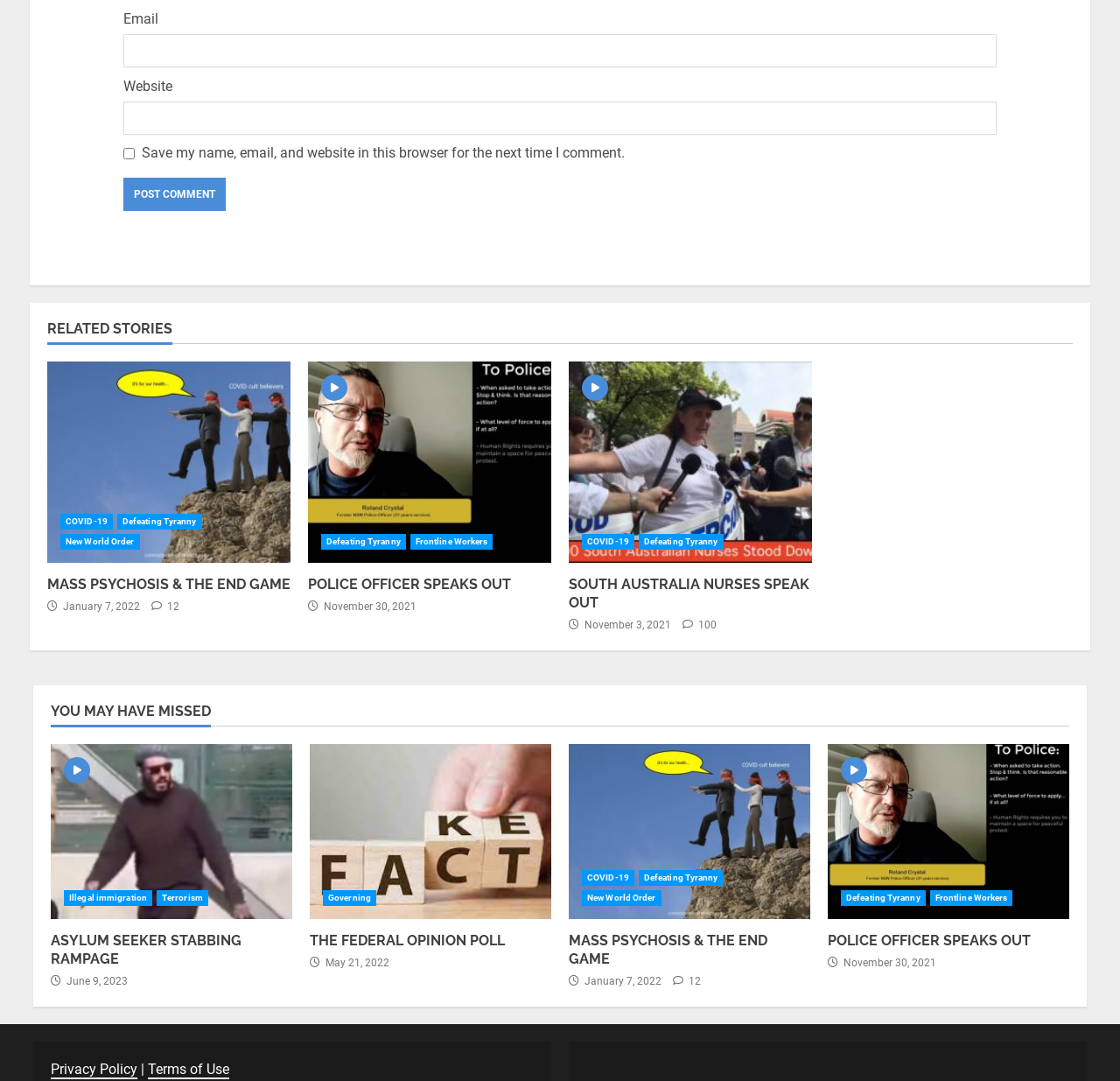Utilize the details in the image to thoroughly answer the following question: What is the purpose of the checkbox?

The checkbox is located below the 'Email' and 'Website' textboxes, and its label is 'Save my name, email, and website in this browser for the next time I comment.' This suggests that its purpose is to save the user's comment information for future use.